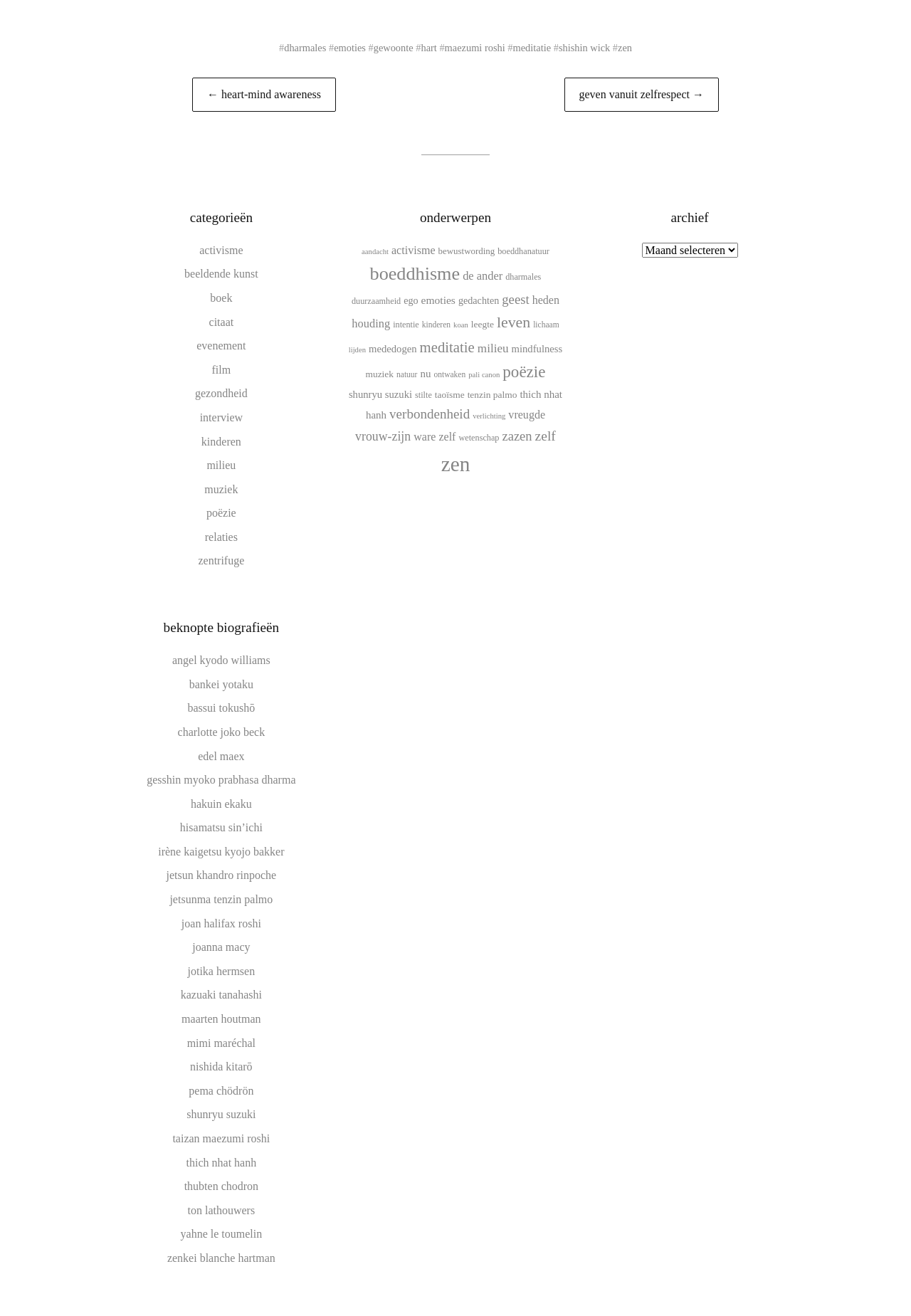What is the last topic listed under 'onderwerpen'?
From the image, respond with a single word or phrase.

vrouw-zijn